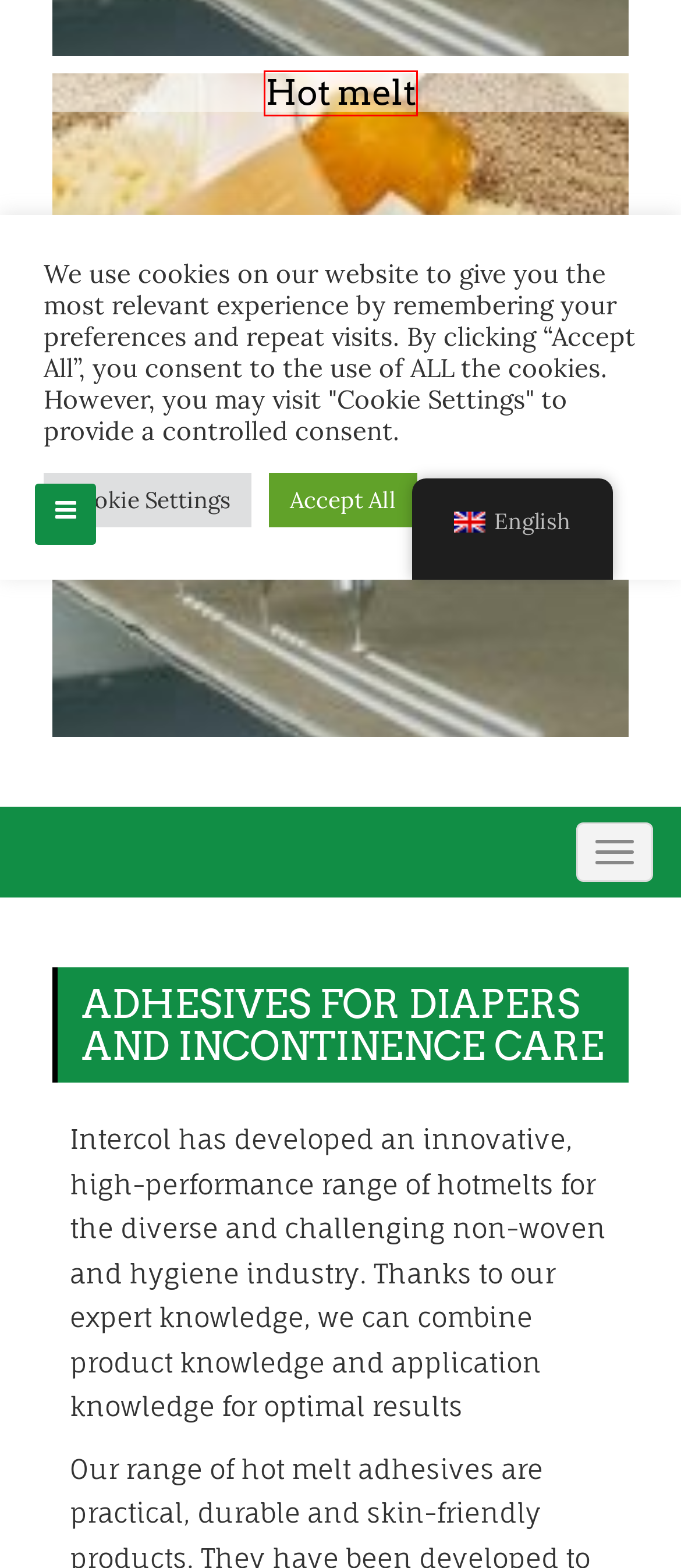A screenshot of a webpage is given with a red bounding box around a UI element. Choose the description that best matches the new webpage shown after clicking the element within the red bounding box. Here are the candidates:
A. Products - Intercol Adhesives
B. Adhesive Engineers - Intercol Adhesives
C. Hotmelt - Intercol Adhesives
D. Wage mixing - Intercol adhesives
E. Vacancies - Intercol Adhesives
F. Cold Adhesives - Intercol Adhesives
G. News & Events - Intercol Adhesives
H. CONTACT - Intercol Adhesives

C